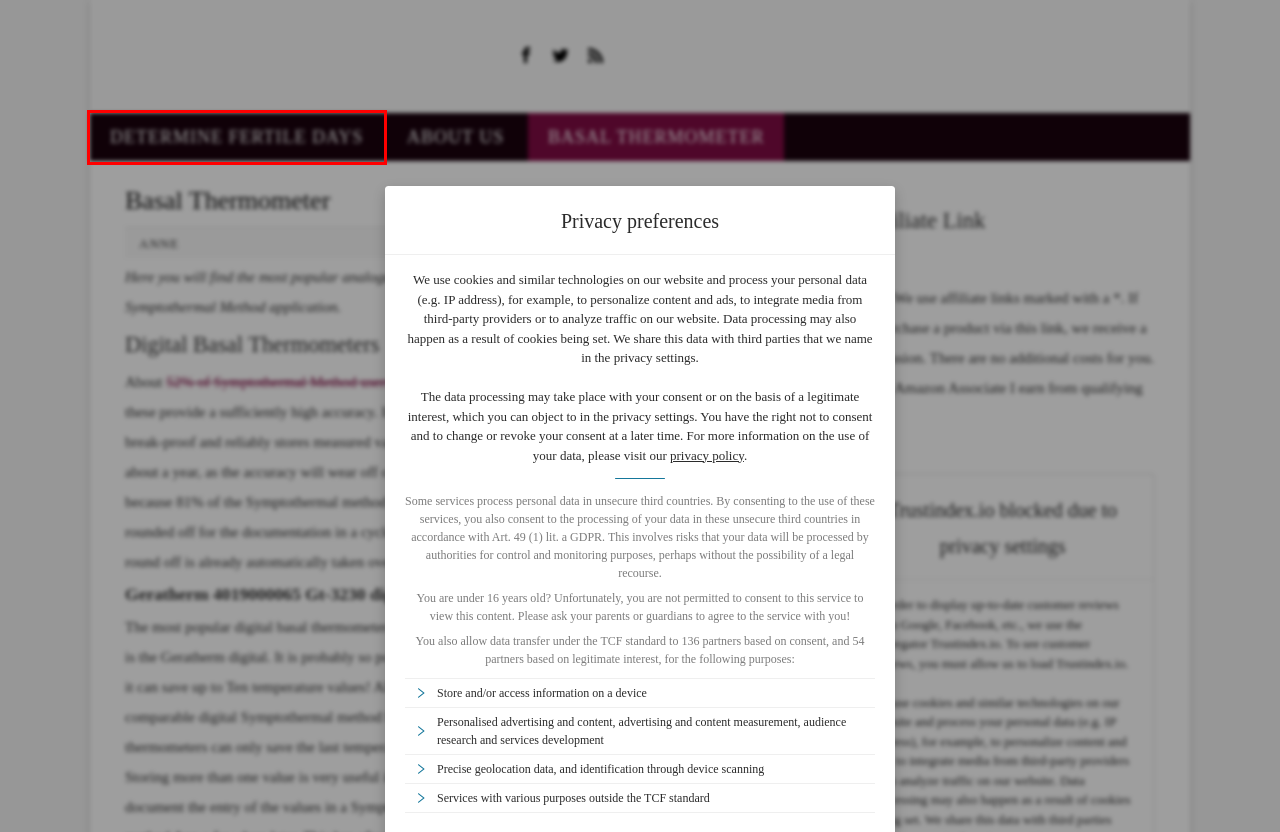You have a screenshot of a webpage with a red bounding box around a UI element. Determine which webpage description best matches the new webpage that results from clicking the element in the bounding box. Here are the candidates:
A. Determine Fertile Days - fertility-tv.com
B. fertility health Archive - fertility-tv.com
C. 7 most important implantation symptoms
D. Data Privacy Policy - fertility-tv.com
E. Imprint - fertility-tv.com
F. Is white discharge a sign of pregnancy?
G. Basal body temperature after implantation
H. About us - fertility-tv.com

A